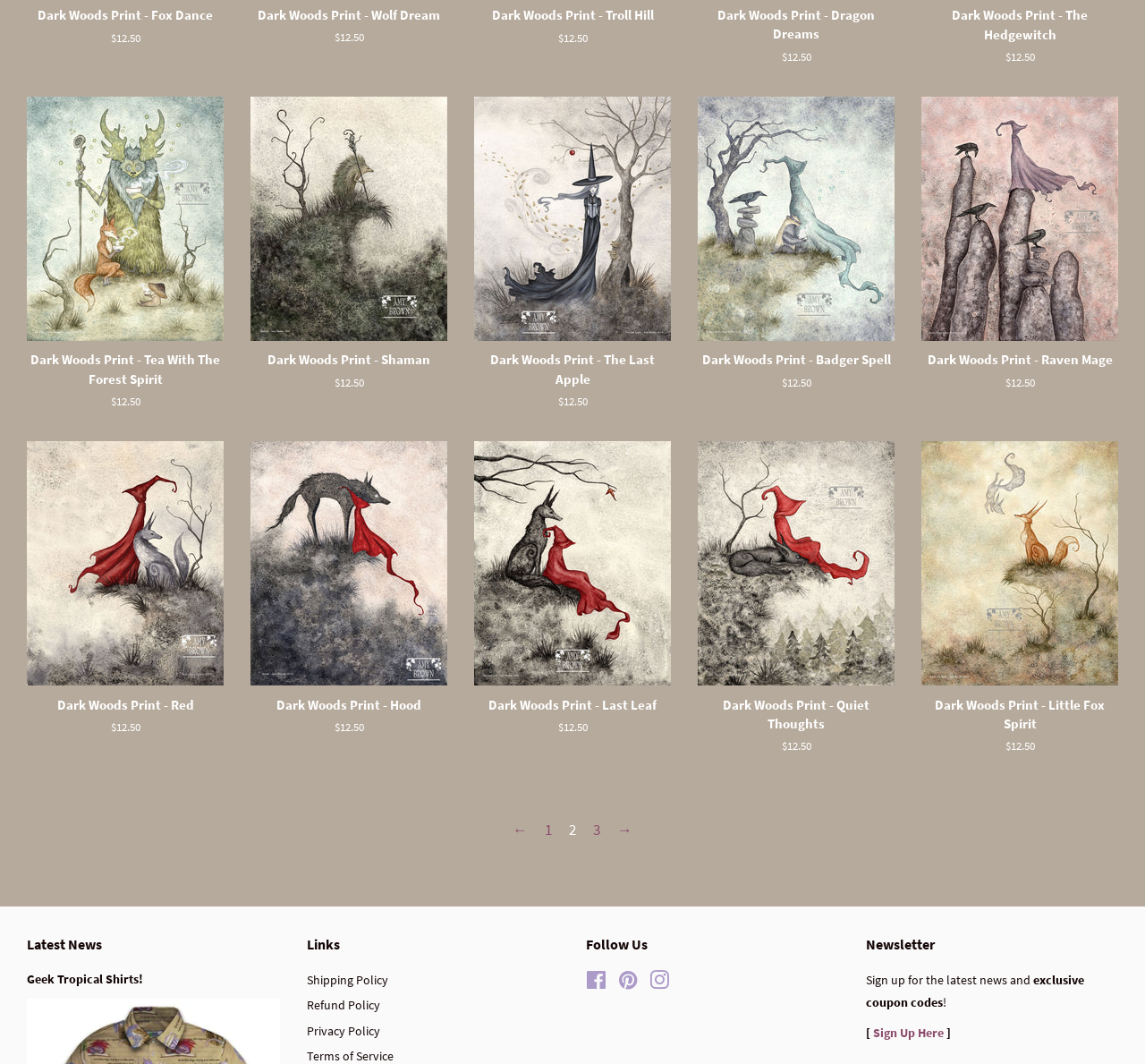Please examine the image and provide a detailed answer to the question: How can I sign up for the newsletter?

To sign up for the newsletter, I can click on the 'Sign Up Here' link, which is located in the newsletter section at the bottom of the page.